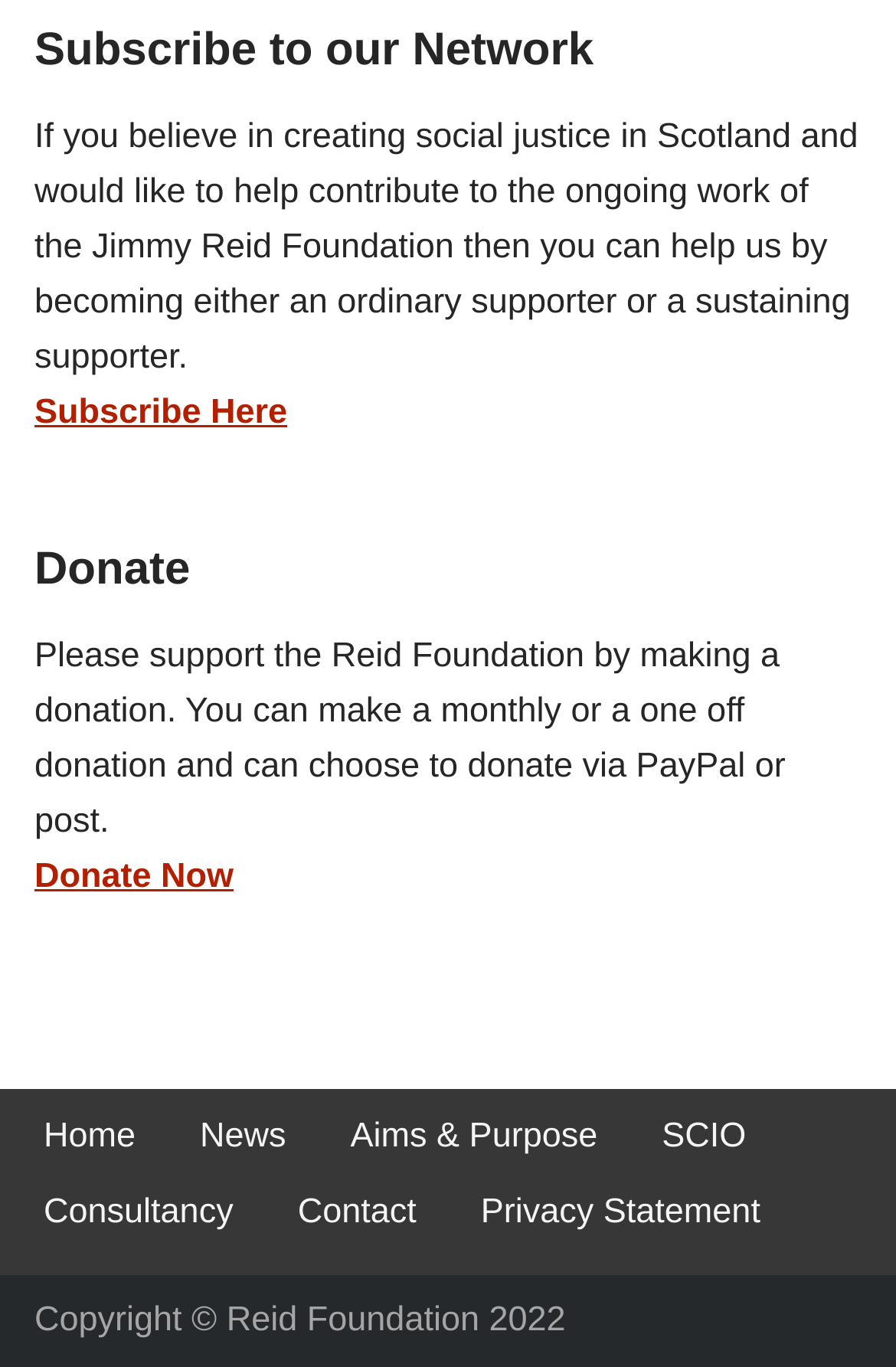Identify the bounding box for the given UI element using the description provided. Coordinates should be in the format (top-left x, top-left y, bottom-right x, bottom-right y) and must be between 0 and 1. Here is the description: Subscribe Here

[0.038, 0.288, 0.321, 0.316]